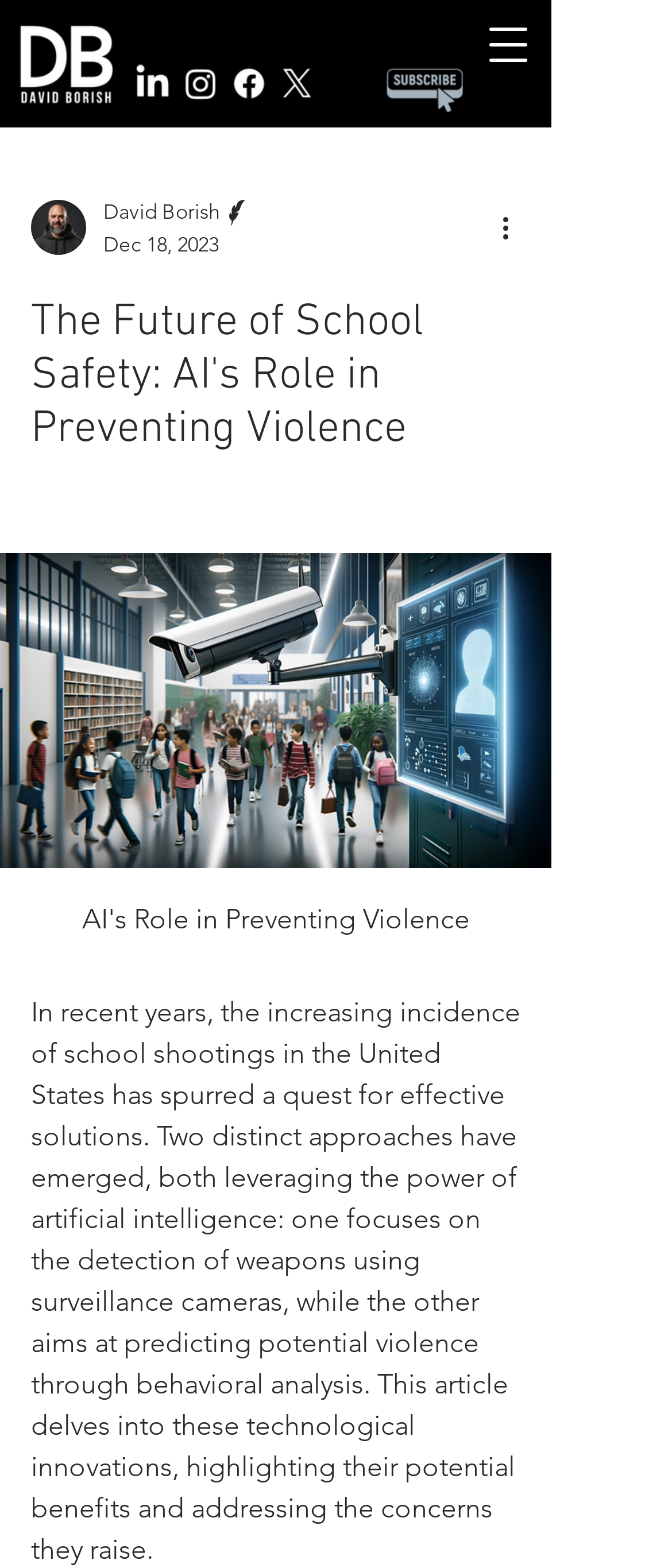What is the topic of the article?
Please provide a comprehensive answer to the question based on the webpage screenshot.

I inferred the topic of the article by reading the heading and the first paragraph, which discusses the role of AI in preventing violence in schools.